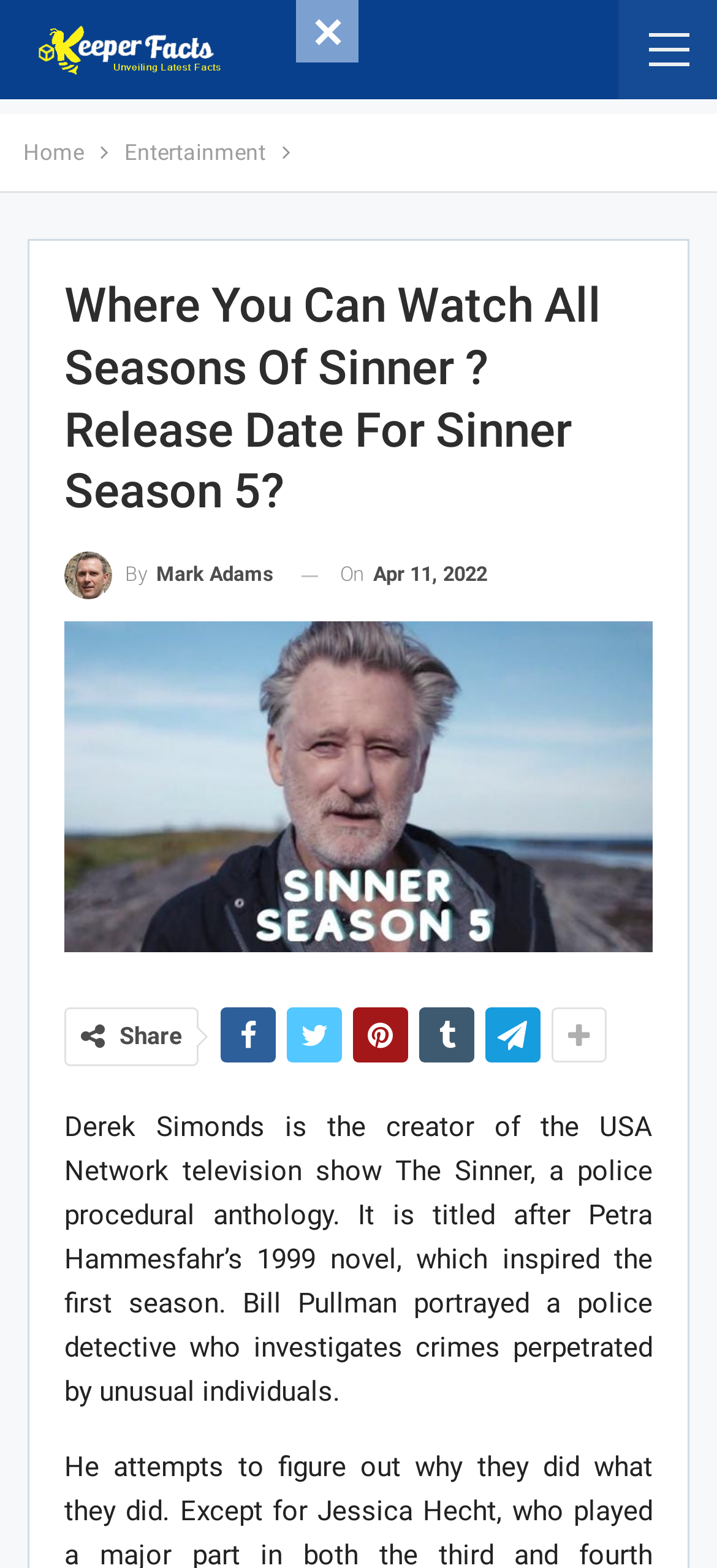How many social media sharing links are available?
Could you give a comprehensive explanation in response to this question?

I counted the number of social media sharing links available on the webpage, which are represented by icons such as '', '', '', '', and ''. There are 5 links in total.